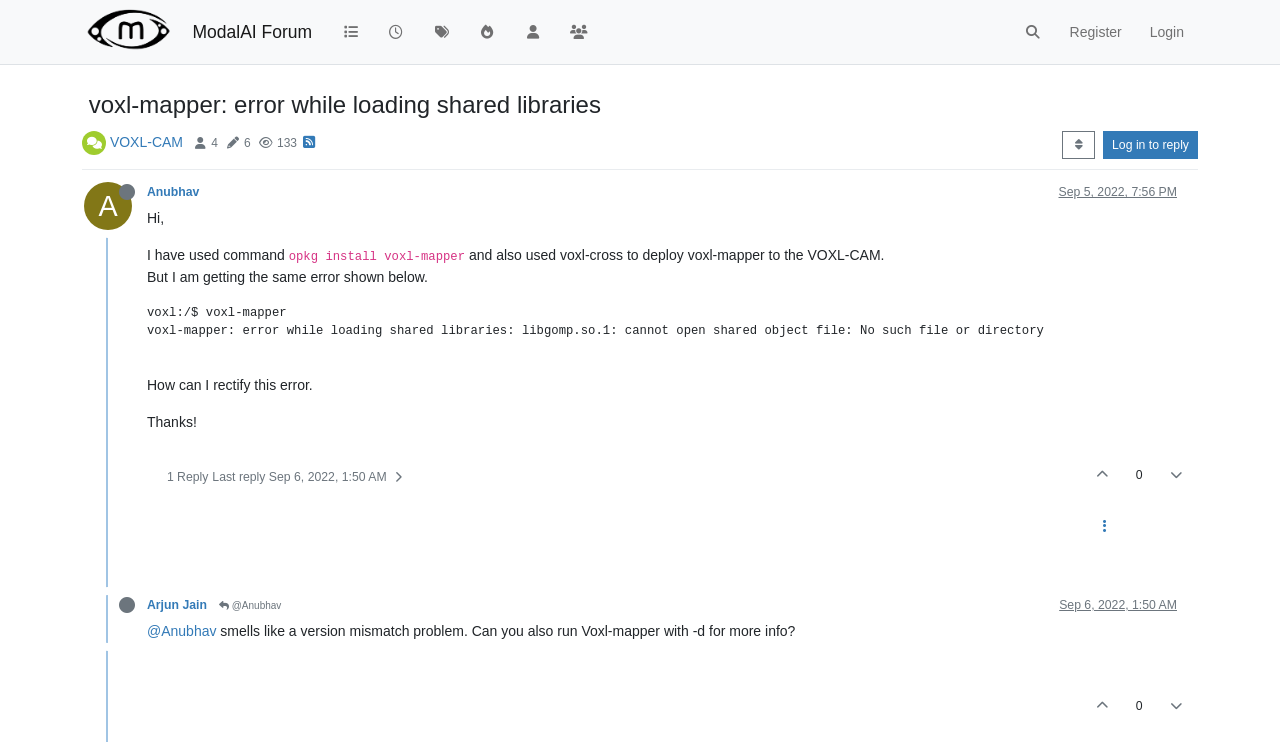Please determine the main heading text of this webpage.

 voxl-mapper: error while loading shared libraries